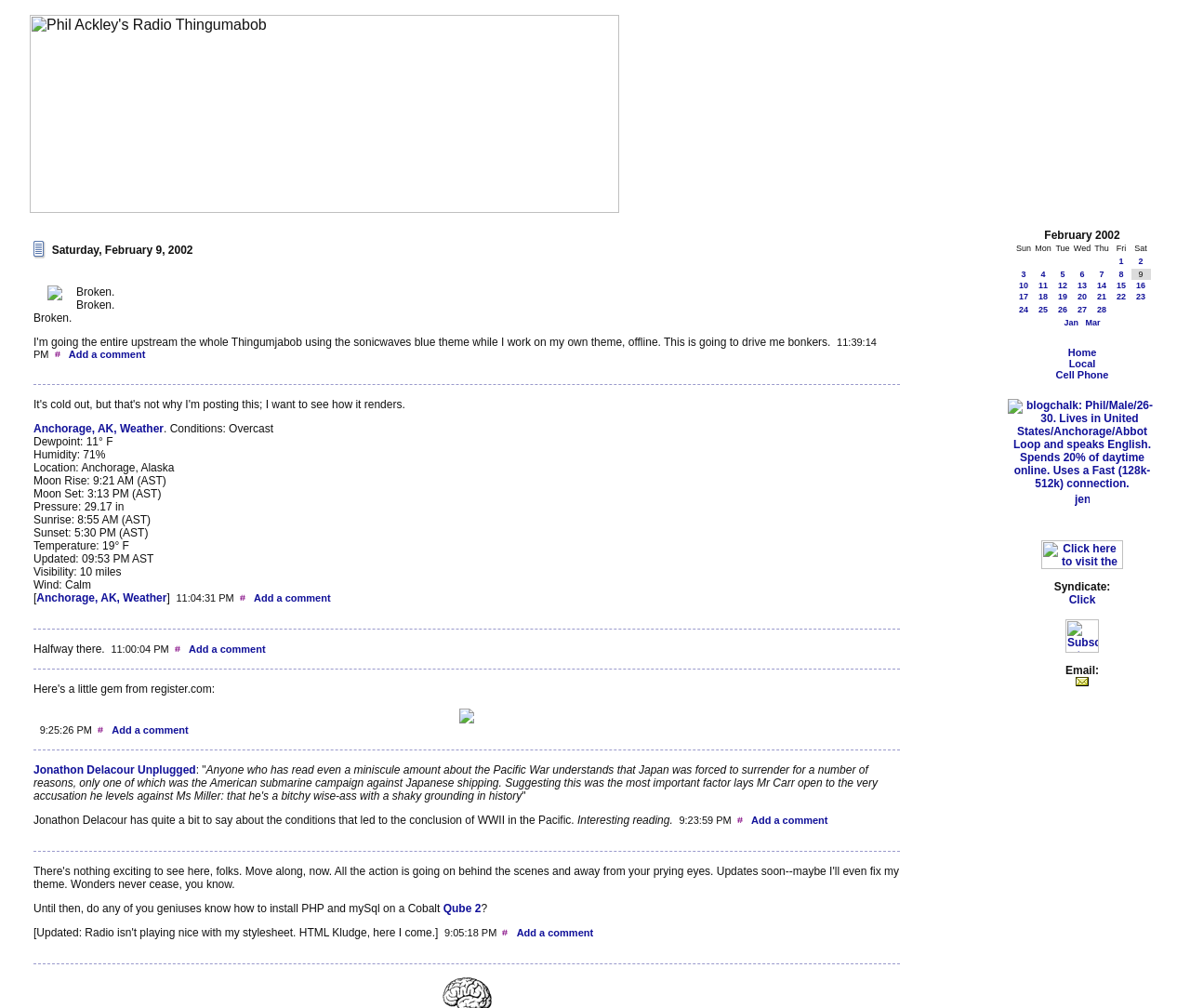Identify the bounding box coordinates of the part that should be clicked to carry out this instruction: "Add a comment".

[0.058, 0.346, 0.122, 0.357]